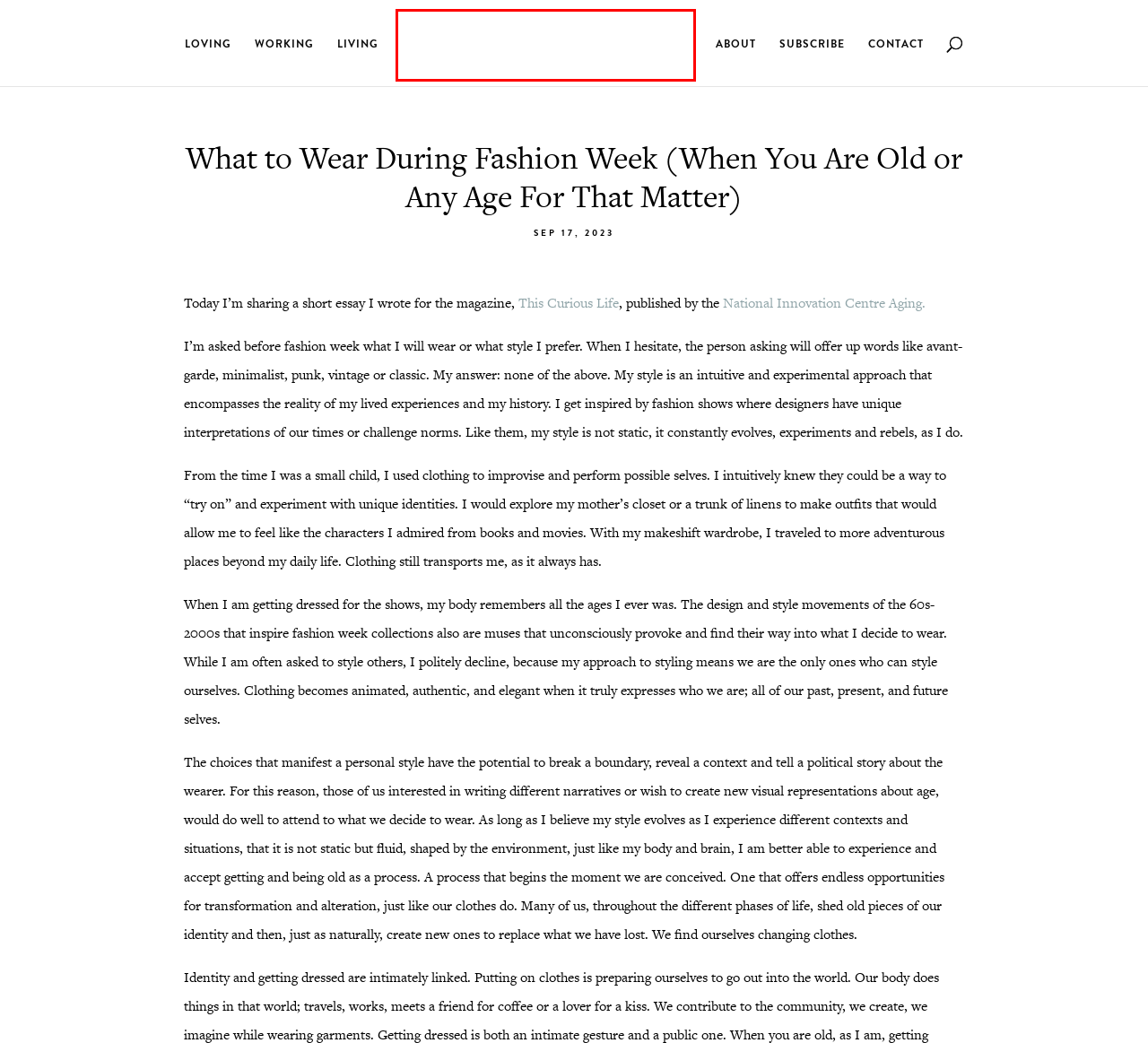With the provided webpage screenshot containing a red bounding box around a UI element, determine which description best matches the new webpage that appears after clicking the selected element. The choices are:
A. Accidental Icon | For Women who Live Interesting but Ordinary Lives
B. Loving | Accidental Icon
C. Living | Accidental Icon
D. Working | Accidental Icon
E. About | Accidental Icon
F. Subscribe | Accidental Icon
G. Contact | Accidental Icon
H. What to Wear During Fashion Week - This Curious Life

A